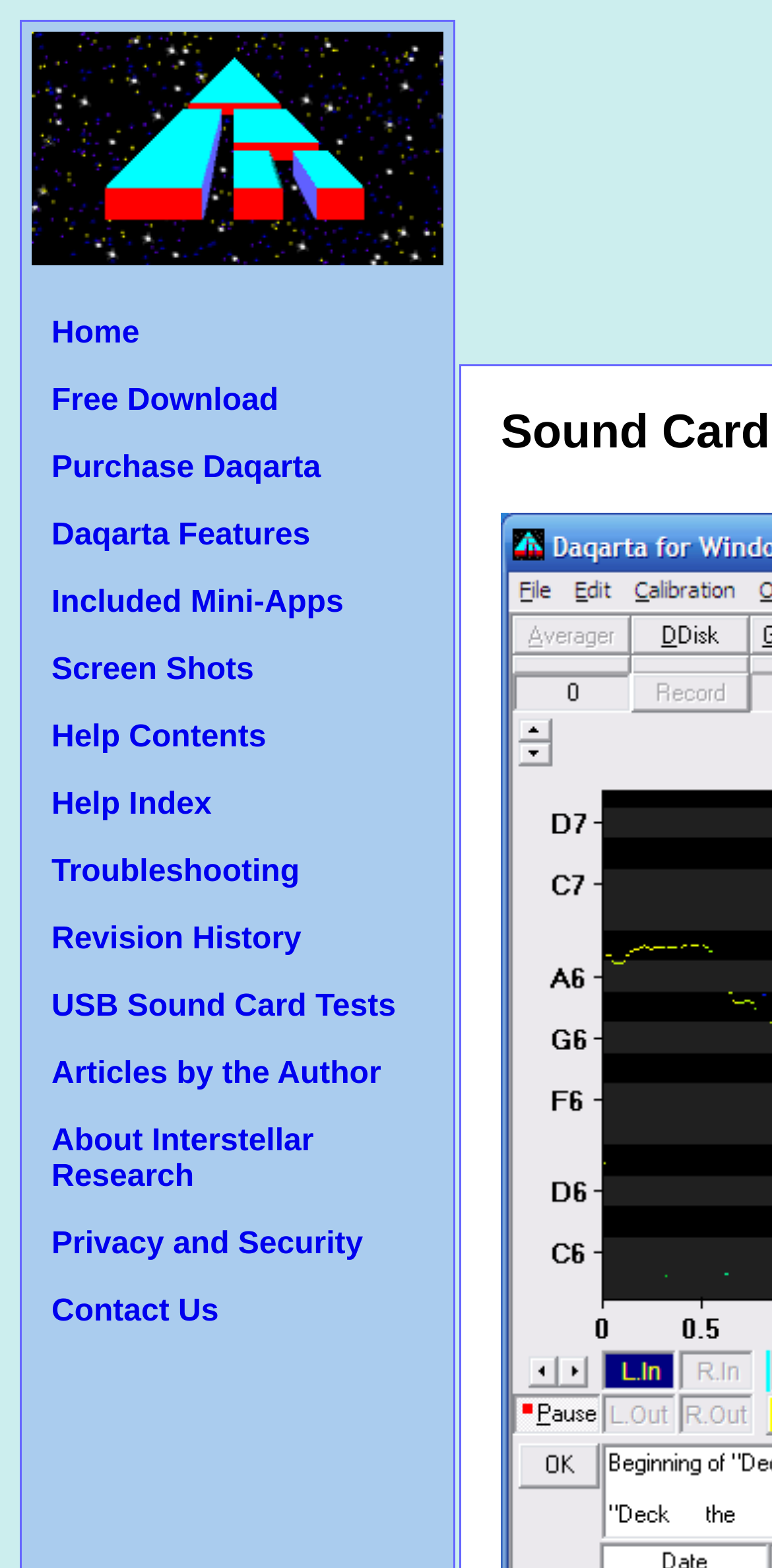Provide a one-word or short-phrase response to the question:
What is the last navigation link on this webpage?

Contact Us